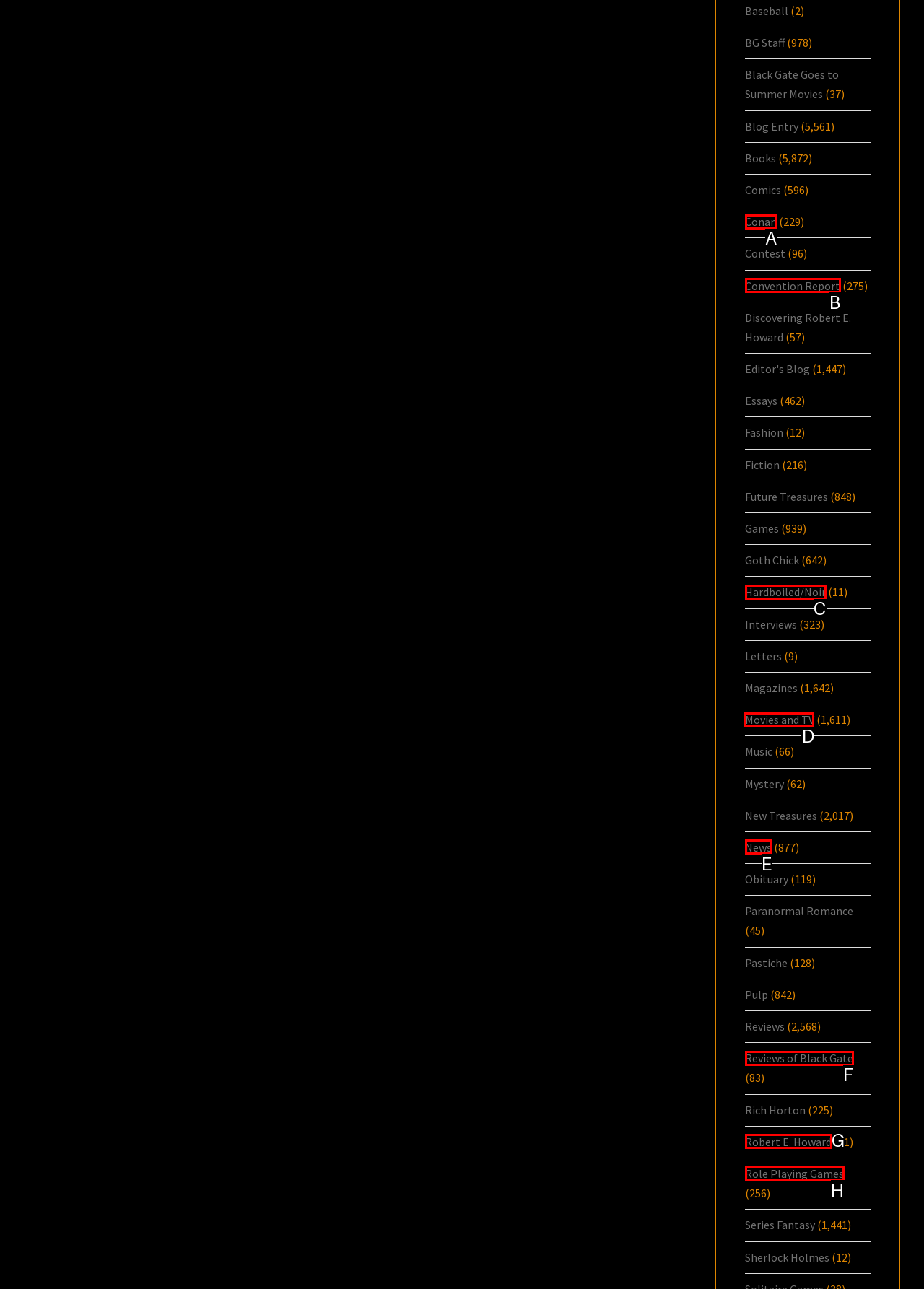Tell me the letter of the UI element I should click to accomplish the task: Explore the 'Movies and TV' section based on the choices provided in the screenshot.

D